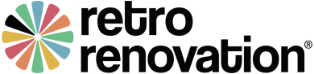Could you please study the image and provide a detailed answer to the question:
What is the typography style of the brand name?

The typography of the brand name 'Retro Renovation' is bold and modern, which emphasizes the brand's focus on retro aesthetics and home improvement, while also conveying a sense of modernity and sophistication.